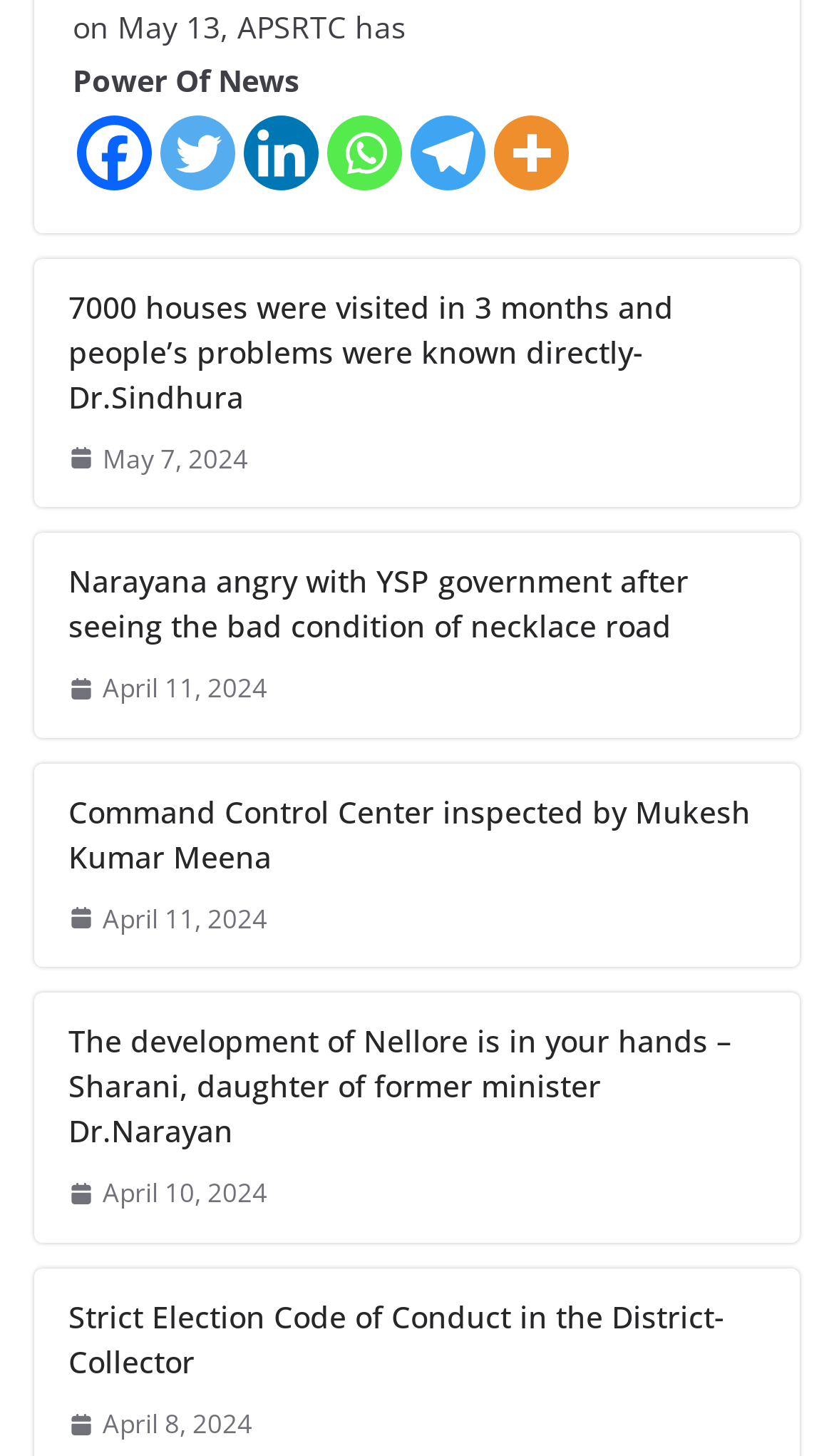Answer succinctly with a single word or phrase:
What is the name of the person mentioned in the second news article?

Narayana